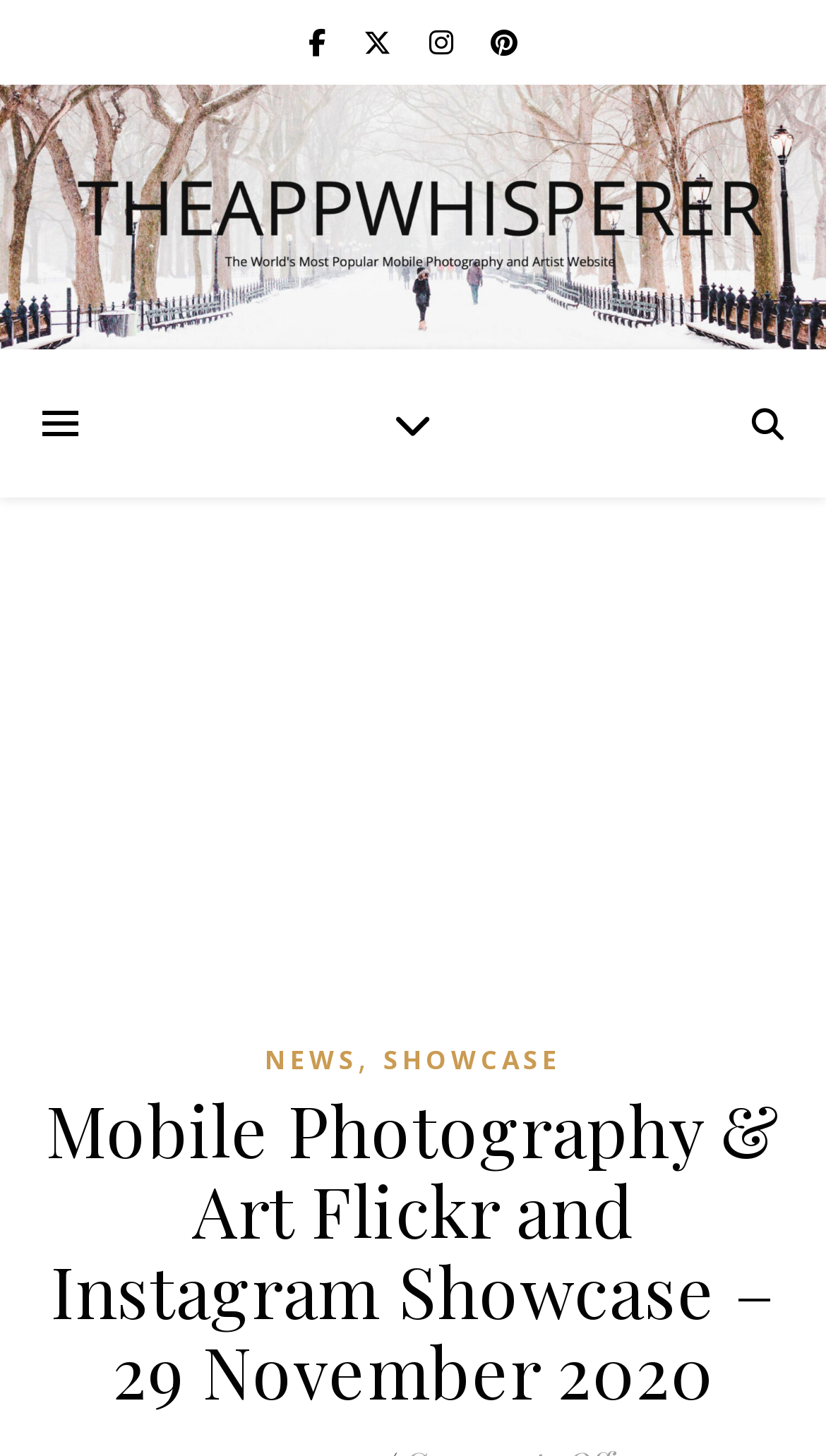Using the information in the image, could you please answer the following question in detail:
How many main sections are available?

I observed the layout of the webpage and found that there are two main sections, namely 'NEWS' and 'SHOWCASE', which are separated by a comma.